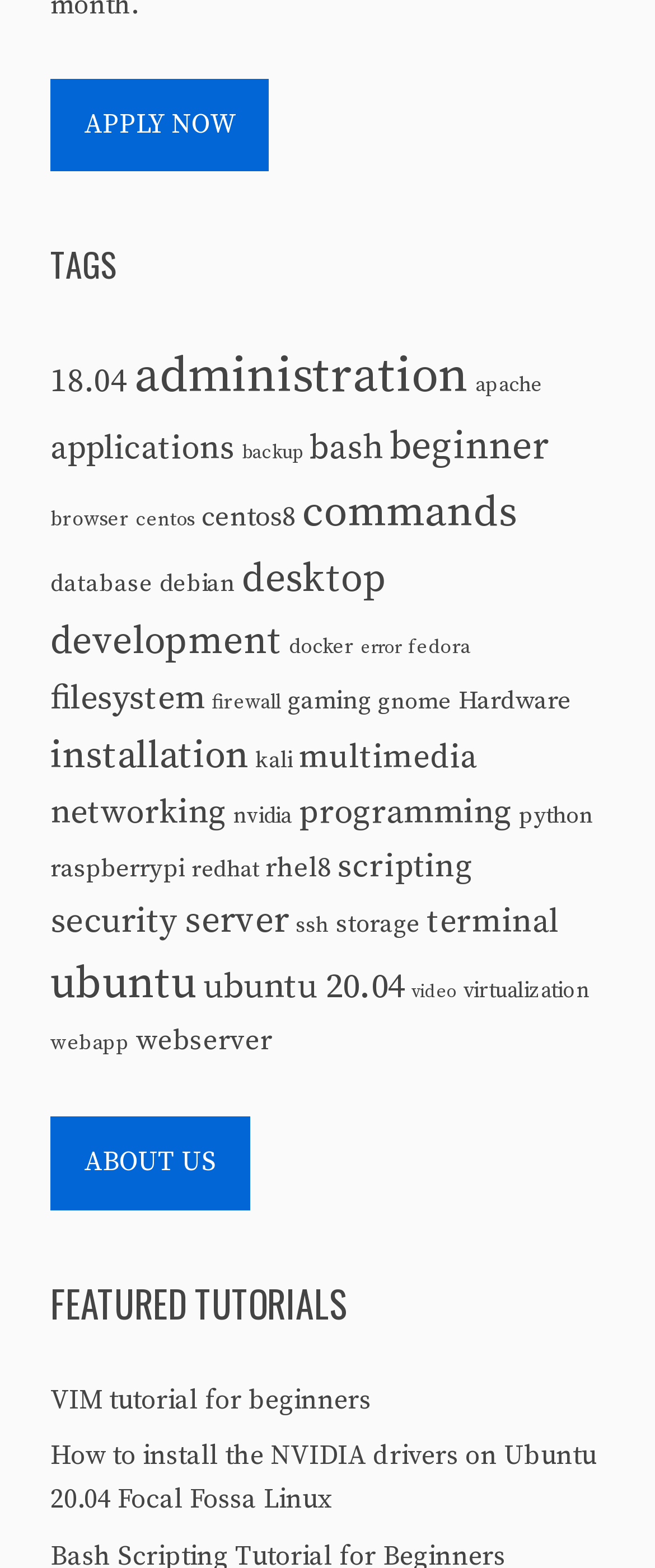Identify the bounding box of the UI element that matches this description: "VIM tutorial for beginners".

[0.077, 0.882, 0.567, 0.903]